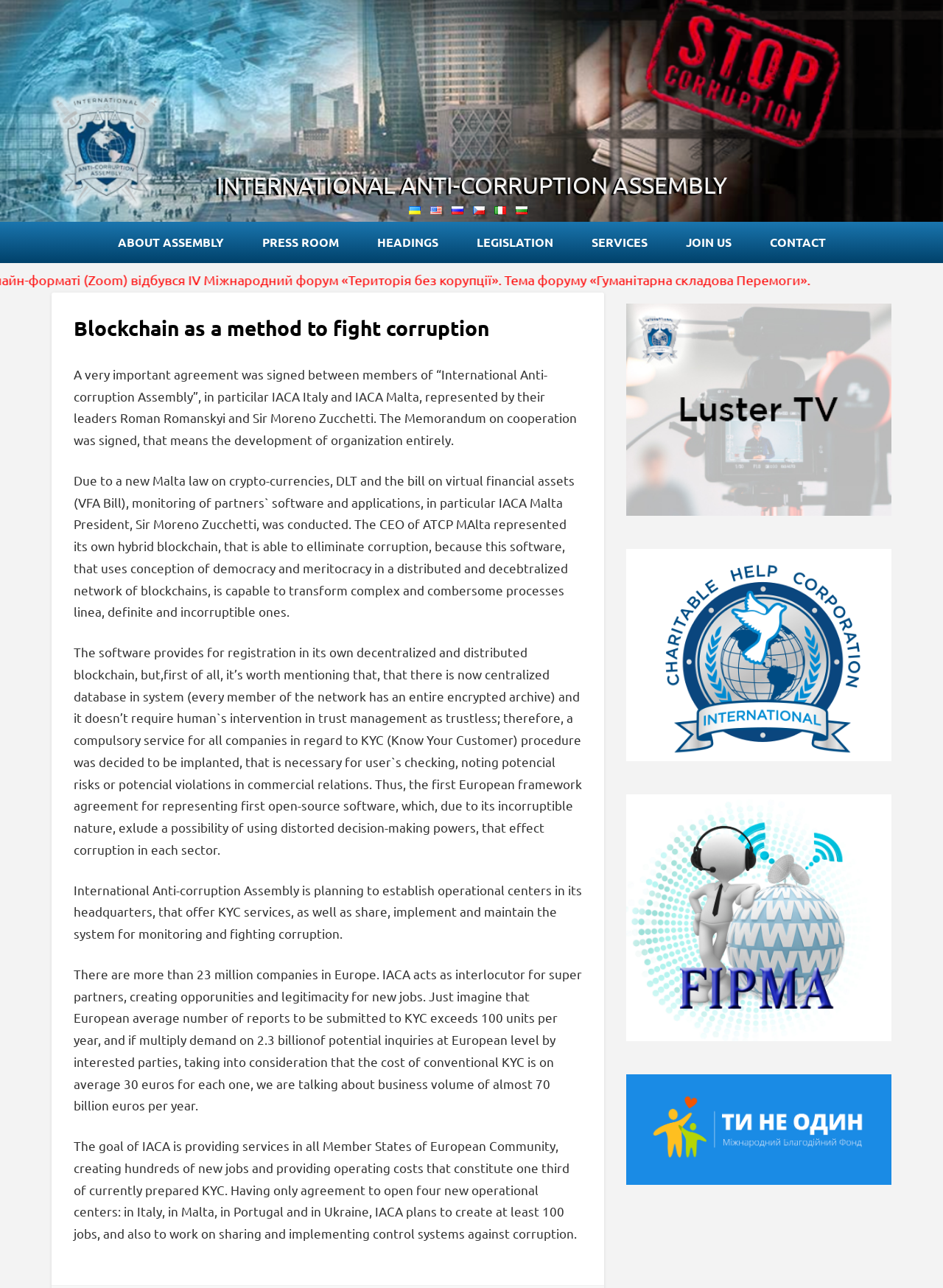Identify the main heading from the webpage and provide its text content.

Blockchain as a method to fight corruption